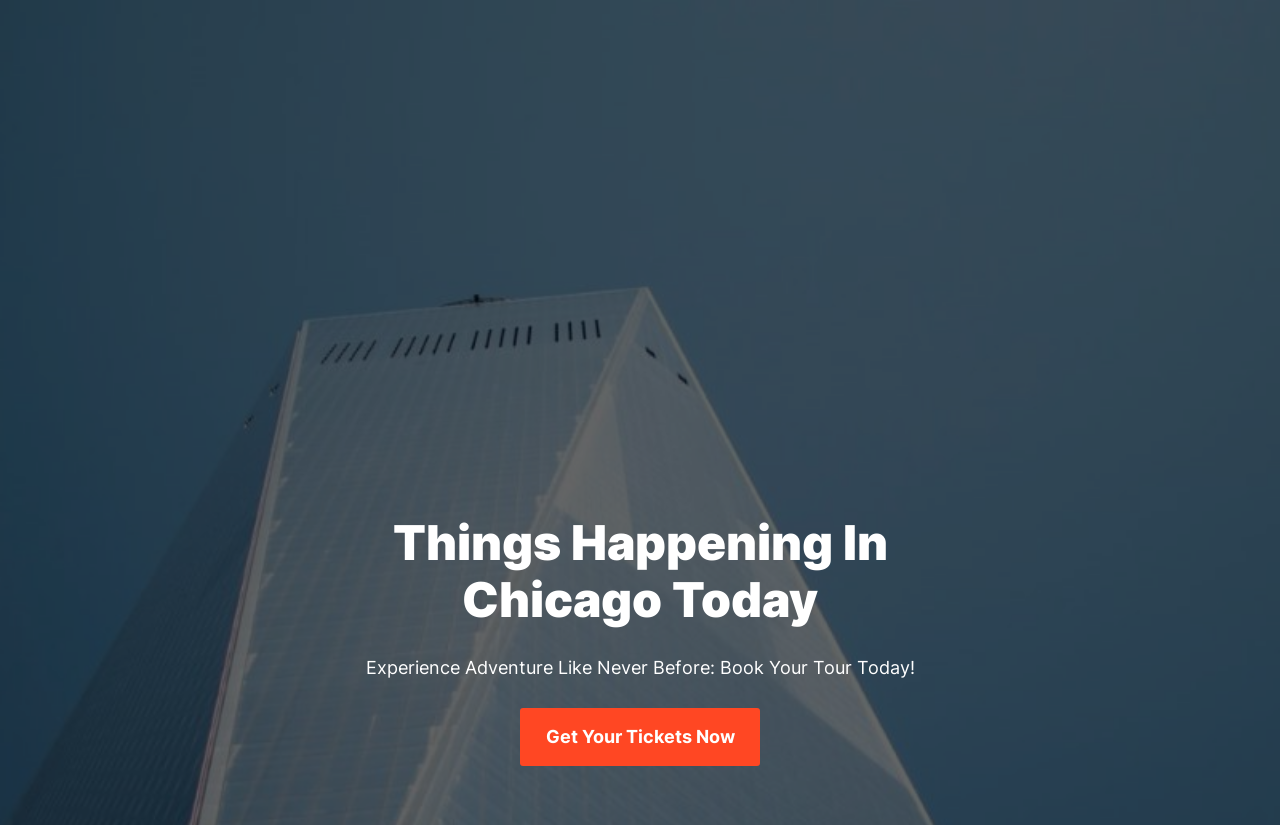Given the element description, predict the bounding box coordinates in the format (top-left x, top-left y, bottom-right x, bottom-right y), using floating point numbers between 0 and 1: Get Your Tickets Now

[0.406, 0.858, 0.594, 0.929]